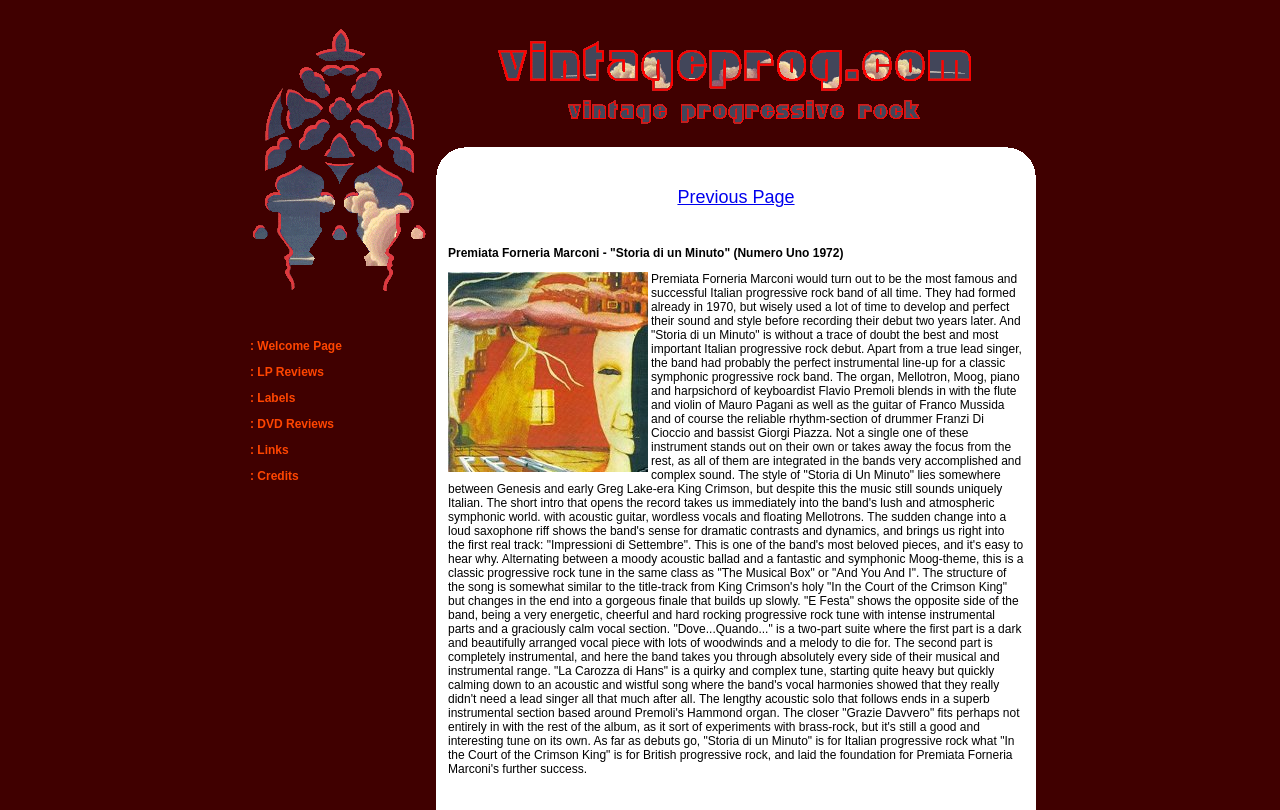Refer to the image and provide an in-depth answer to the question: 
What is the name of the album being reviewed?

I read the main article and found that the album being reviewed is 'Storia di un Minuto', which is the debut album of Premiata Forneria Marconi.